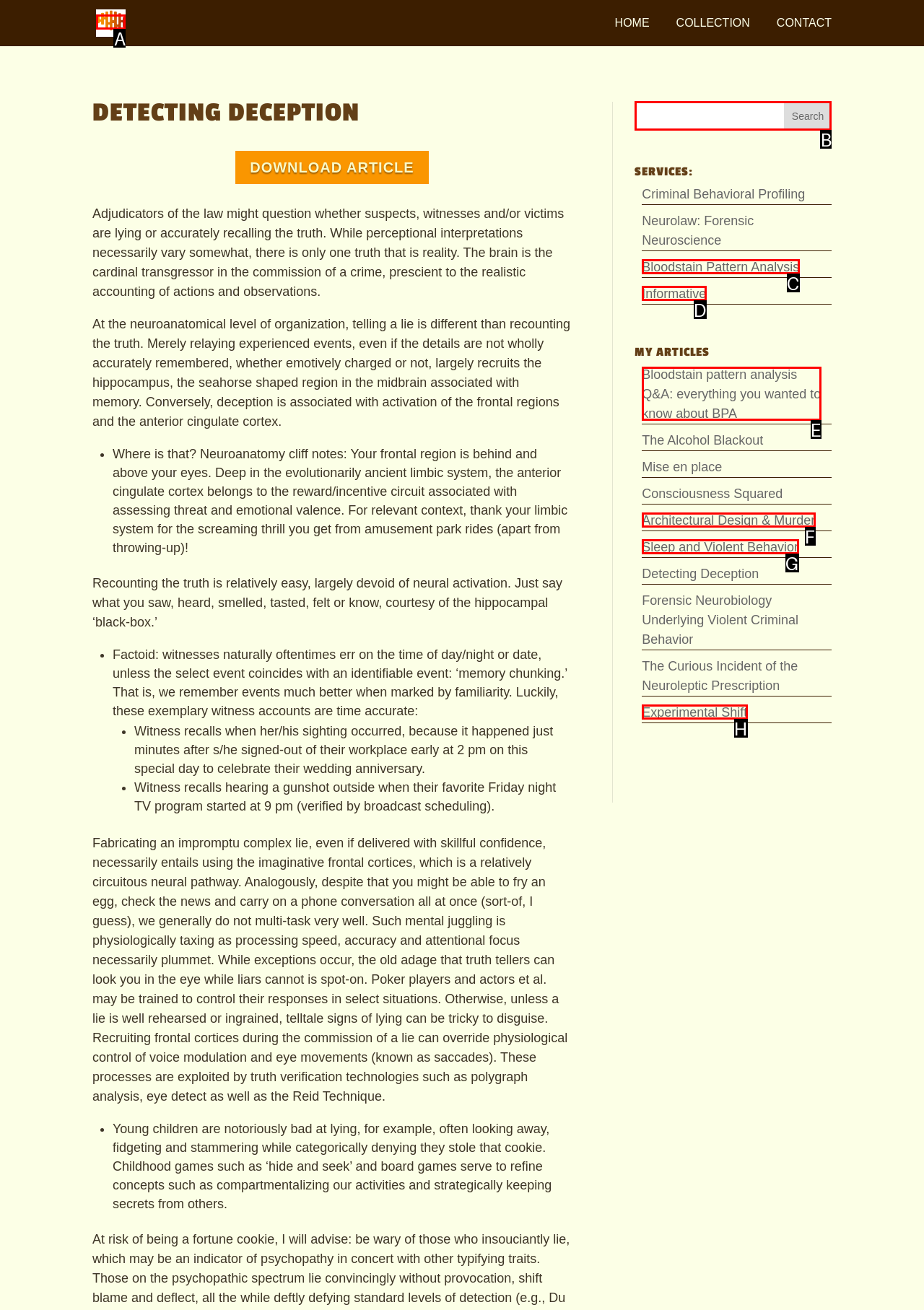Match the HTML element to the given description: Blog
Indicate the option by its letter.

None